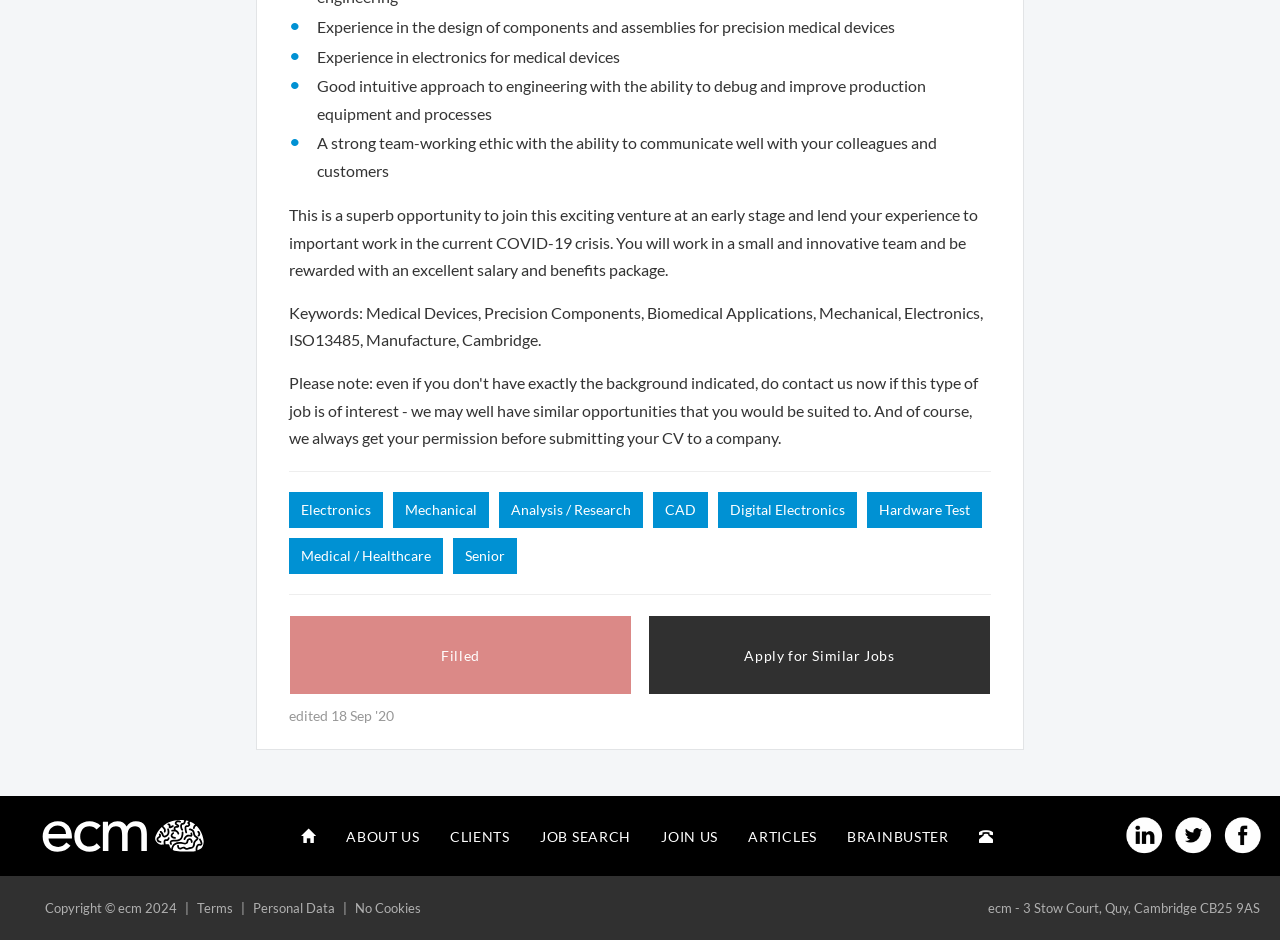Please find the bounding box coordinates of the element that must be clicked to perform the given instruction: "Click on the 'Electronics' link". The coordinates should be four float numbers from 0 to 1, i.e., [left, top, right, bottom].

[0.226, 0.523, 0.299, 0.562]